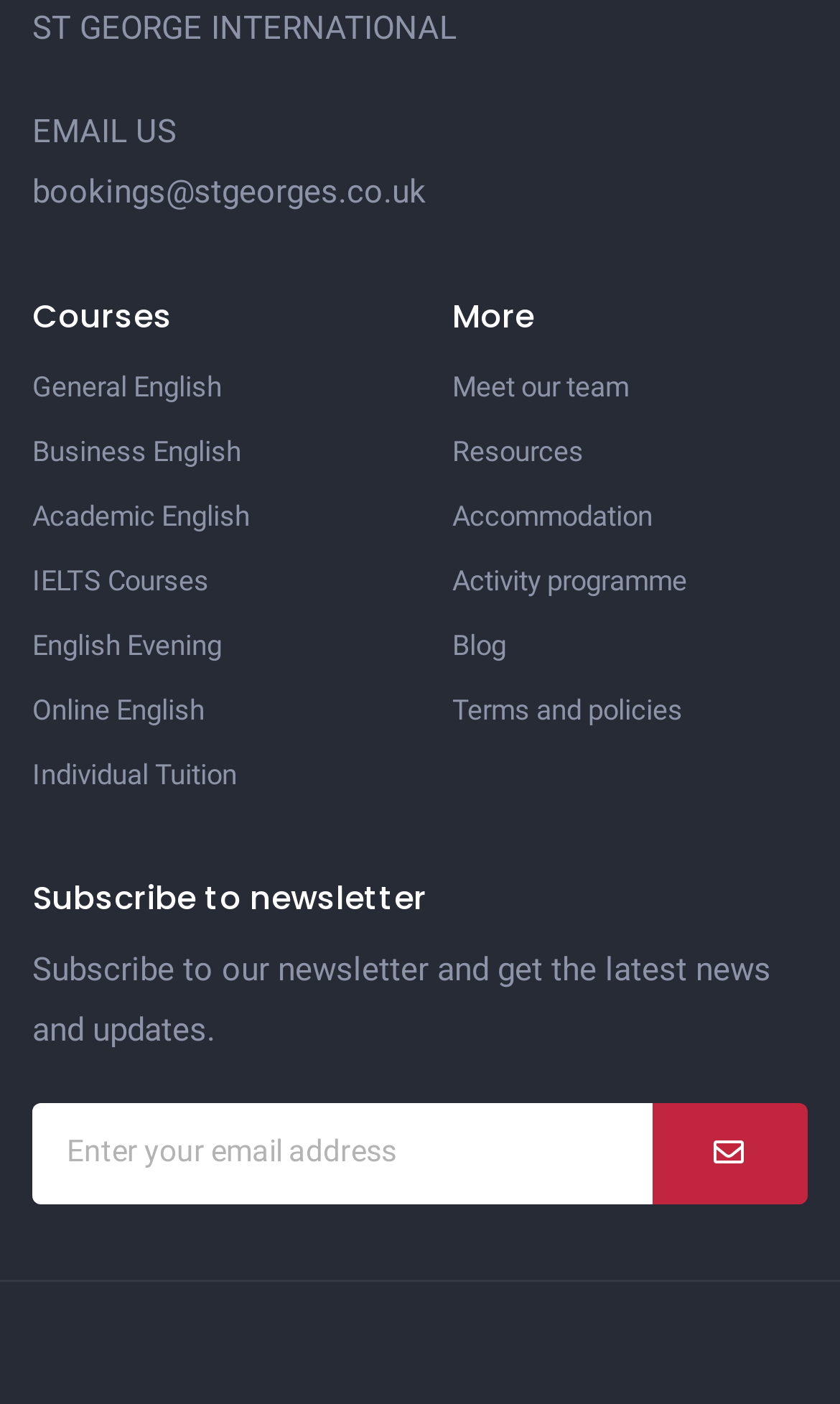What is the purpose of the textbox at the bottom?
Using the image as a reference, answer the question in detail.

The textbox at the bottom of the webpage is labeled 'Email' and has a 'SUBMIT' button next to it. The text above the textbox says 'Subscribe to our newsletter and get the latest news and updates.' Therefore, the purpose of the textbox is to allow users to subscribe to the newsletter by entering their email address.